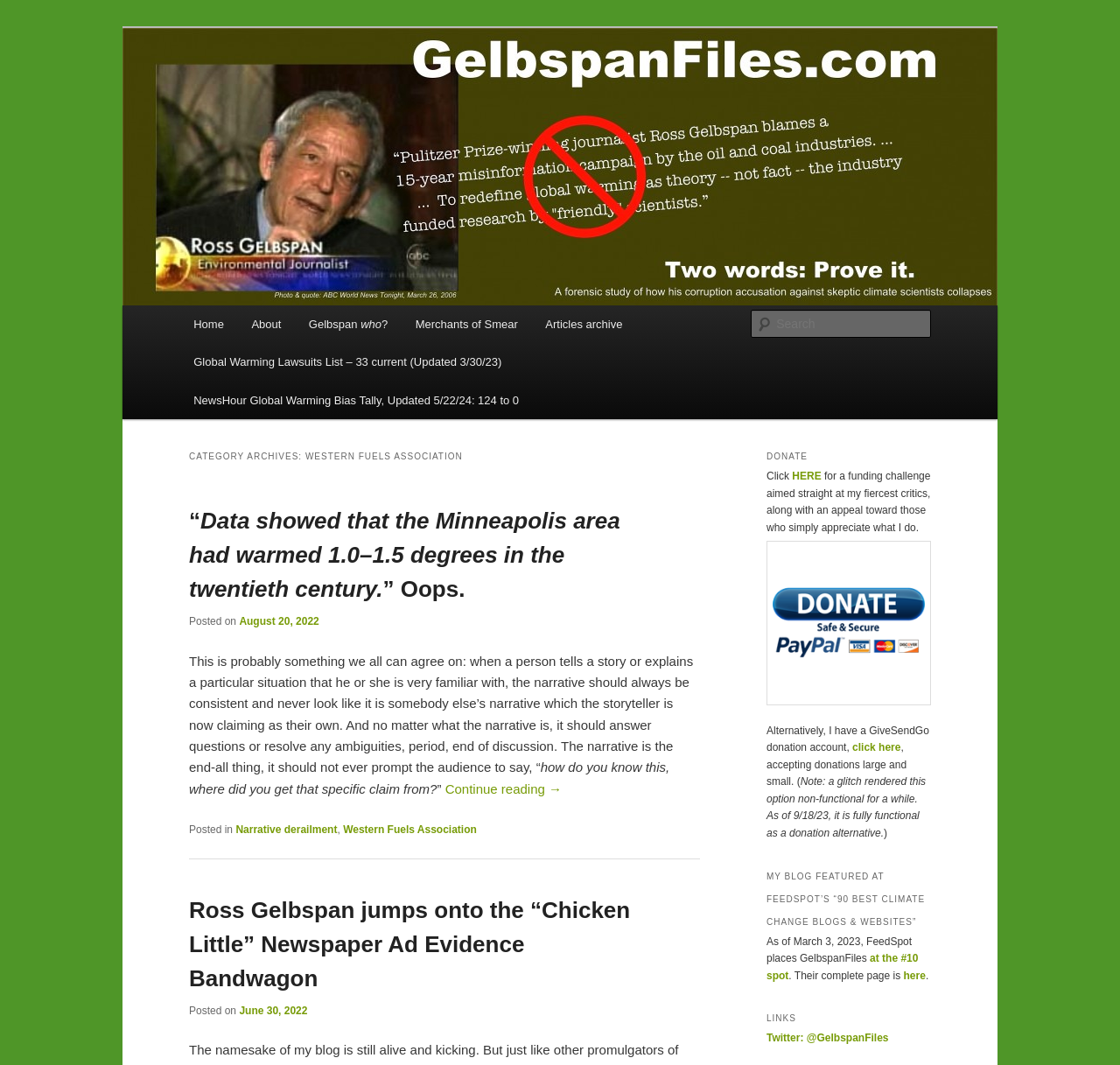How can I support the author of this webpage?
Examine the image and provide an in-depth answer to the question.

The webpage provides a 'DONATE' section, which allows users to support the author of the webpage through various donation options, including a funding challenge and a GiveSendGo donation account.